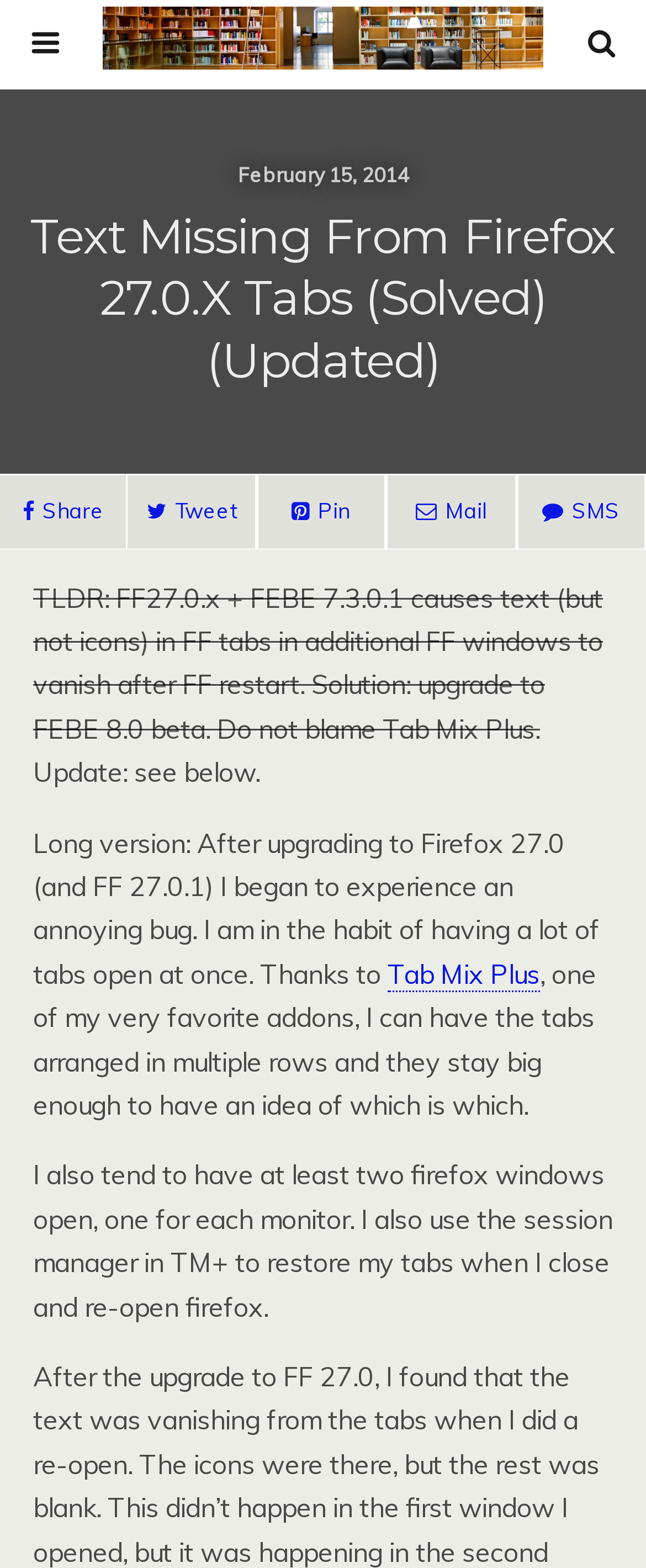For the given element description Tab Mix Plus, determine the bounding box coordinates of the UI element. The coordinates should follow the format (top-left x, top-left y, bottom-right x, bottom-right y) and be within the range of 0 to 1.

[0.6, 0.61, 0.836, 0.633]